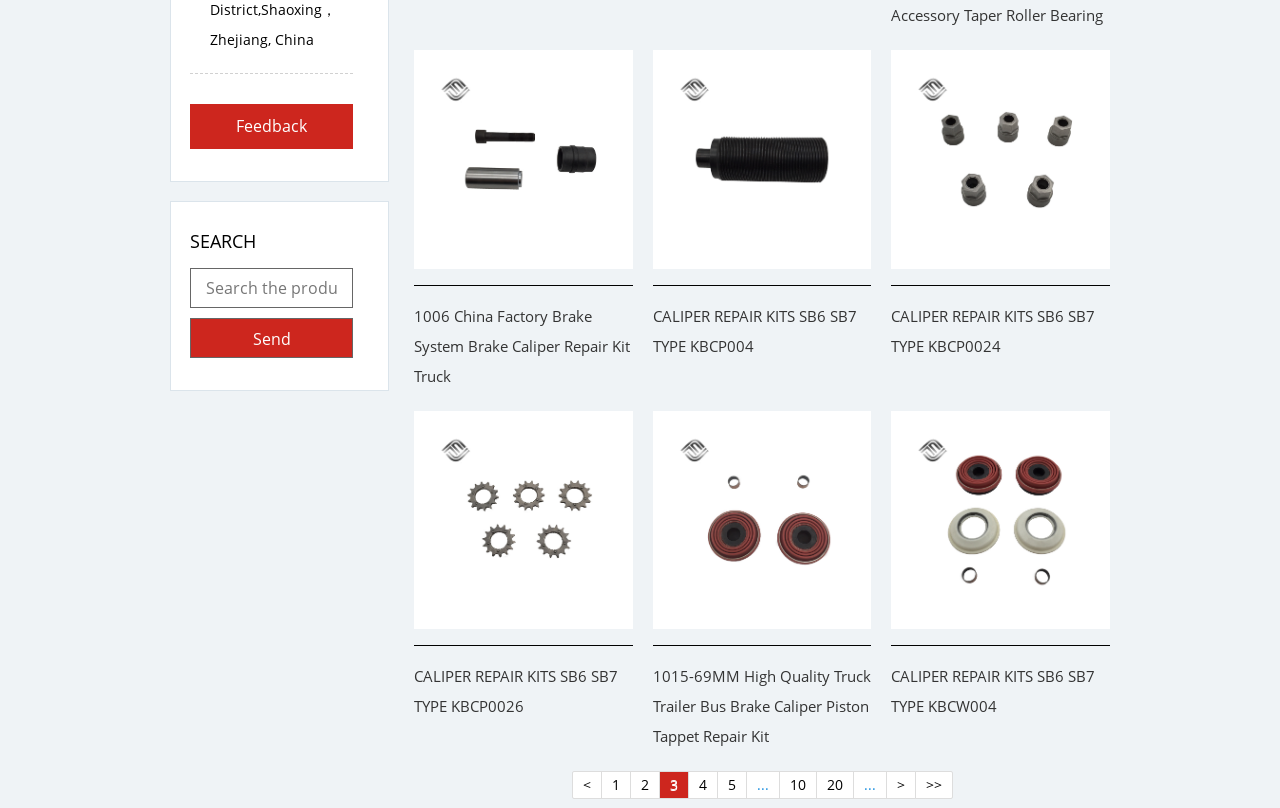Please determine the bounding box coordinates of the area that needs to be clicked to complete this task: 'view product details of CALIPER REPAIR KITS SB6 SB7 TYPE KBCP004'. The coordinates must be four float numbers between 0 and 1, formatted as [left, top, right, bottom].

[0.51, 0.378, 0.669, 0.44]